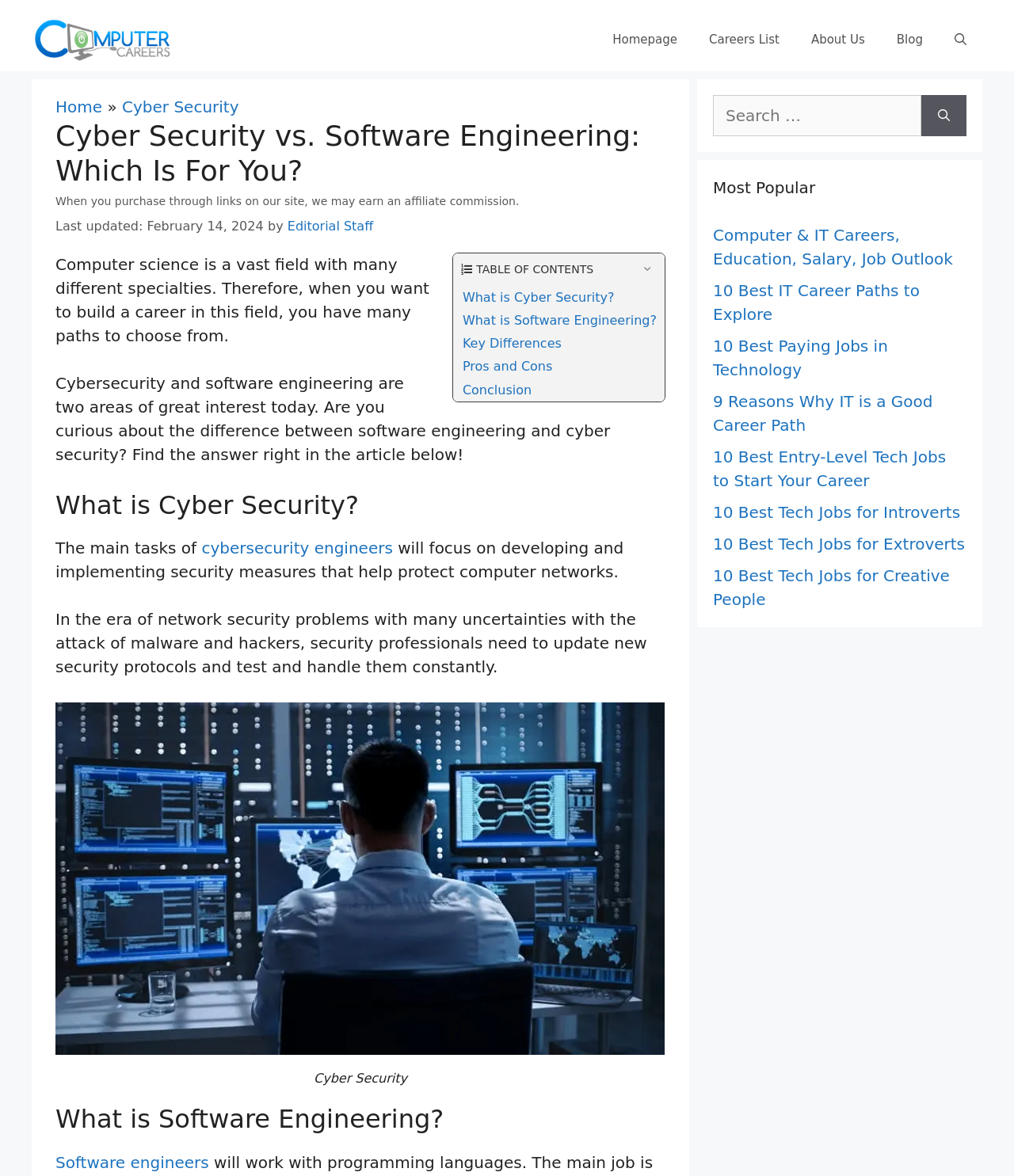Given the description "Pros and Cons", determine the bounding box of the corresponding UI element.

[0.447, 0.302, 0.655, 0.322]